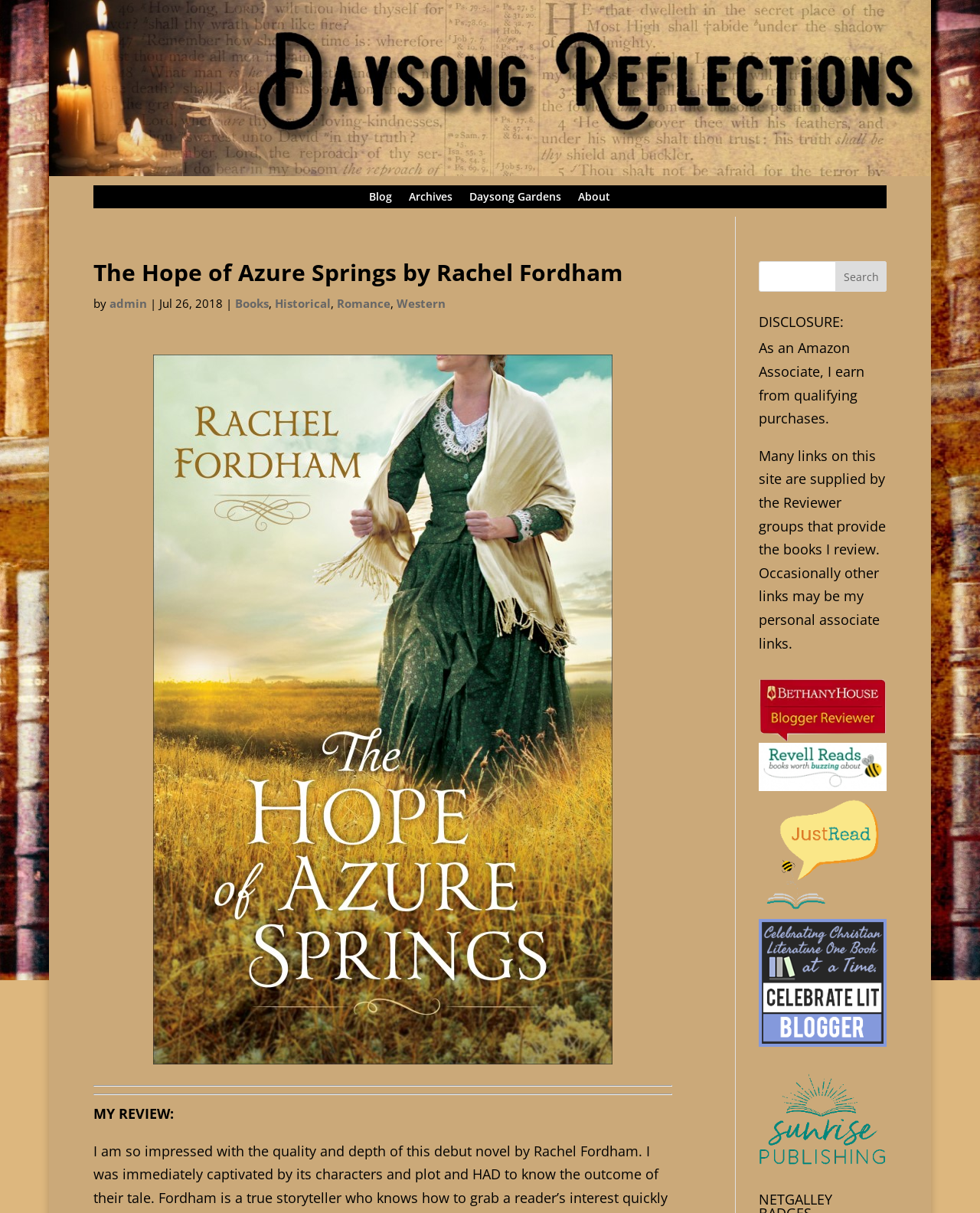Determine the bounding box coordinates of the clickable element to achieve the following action: 'Search for a book'. Provide the coordinates as four float values between 0 and 1, formatted as [left, top, right, bottom].

[0.775, 0.216, 0.905, 0.241]